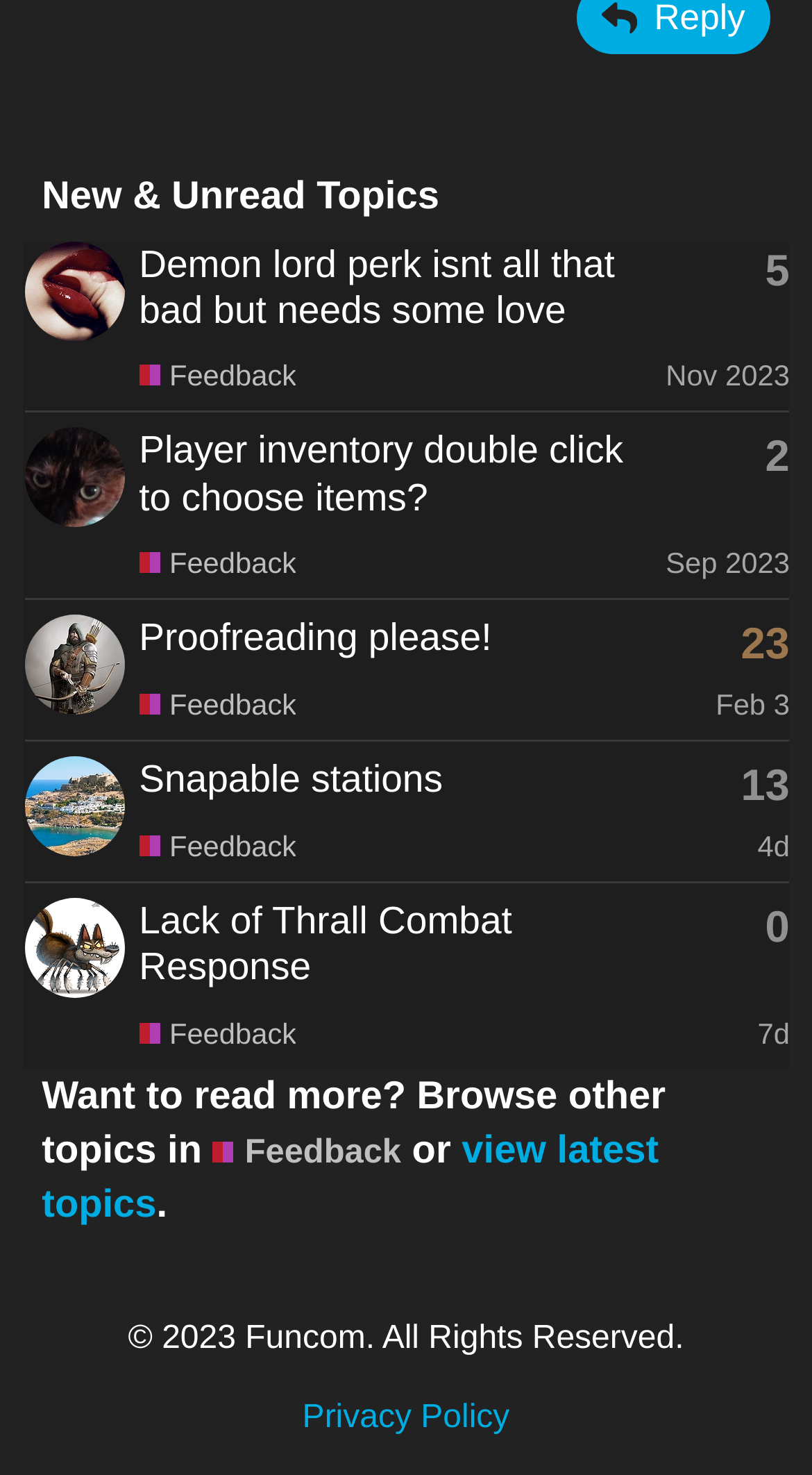Who is the latest poster of the topic 'Demon lord perk isnt all that bad but needs some love'?
Please provide a comprehensive answer based on the details in the screenshot.

I found the latest poster of the topic by looking at the link element in the gridcell. The link element has a text 'Lucidique's profile, latest poster'.